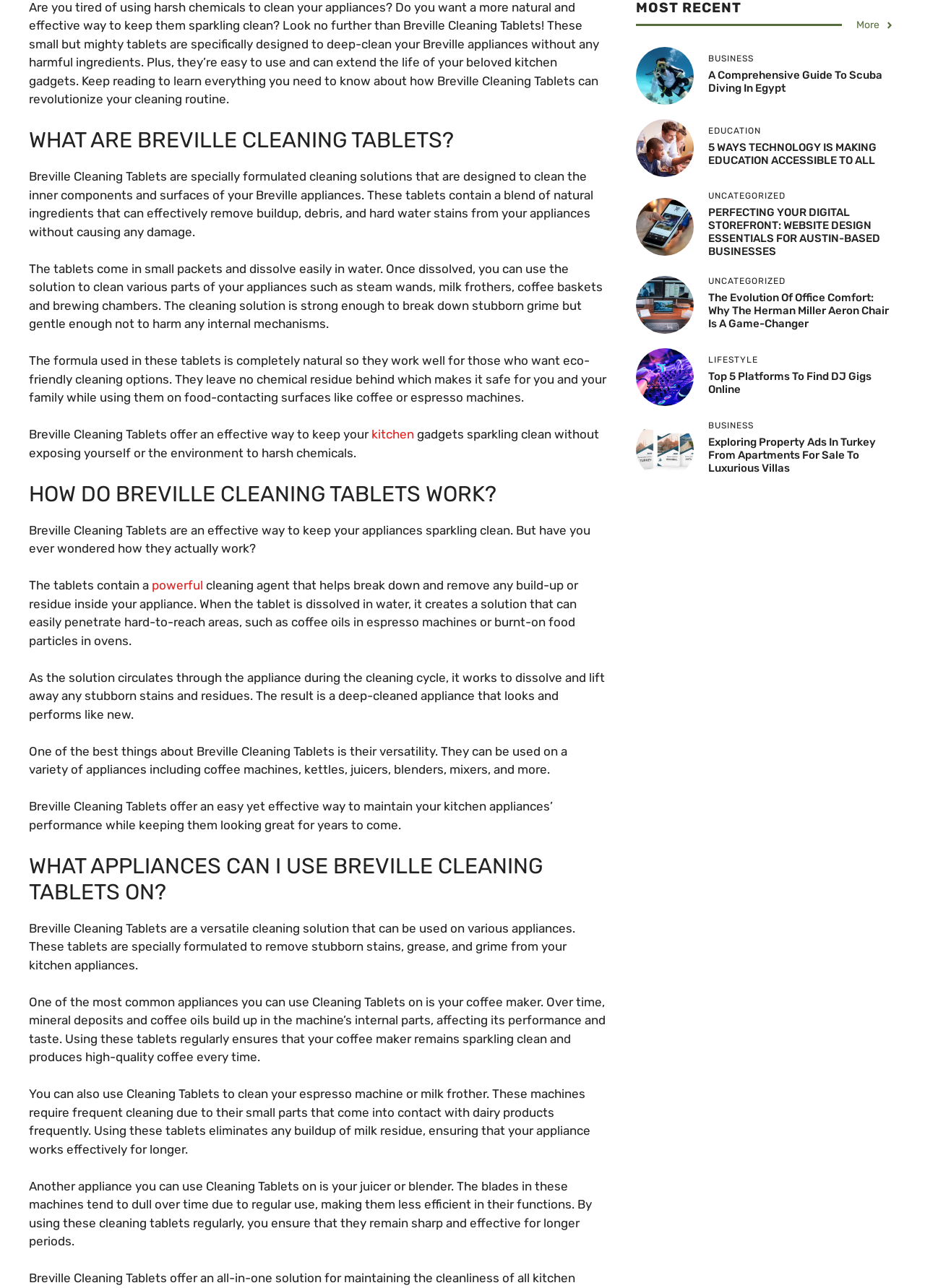Can you find the bounding box coordinates for the UI element given this description: "alt="PROPERTY ADS IN TURKEY""? Provide the coordinates as four float numbers between 0 and 1: [left, top, right, bottom].

[0.688, 0.342, 0.75, 0.354]